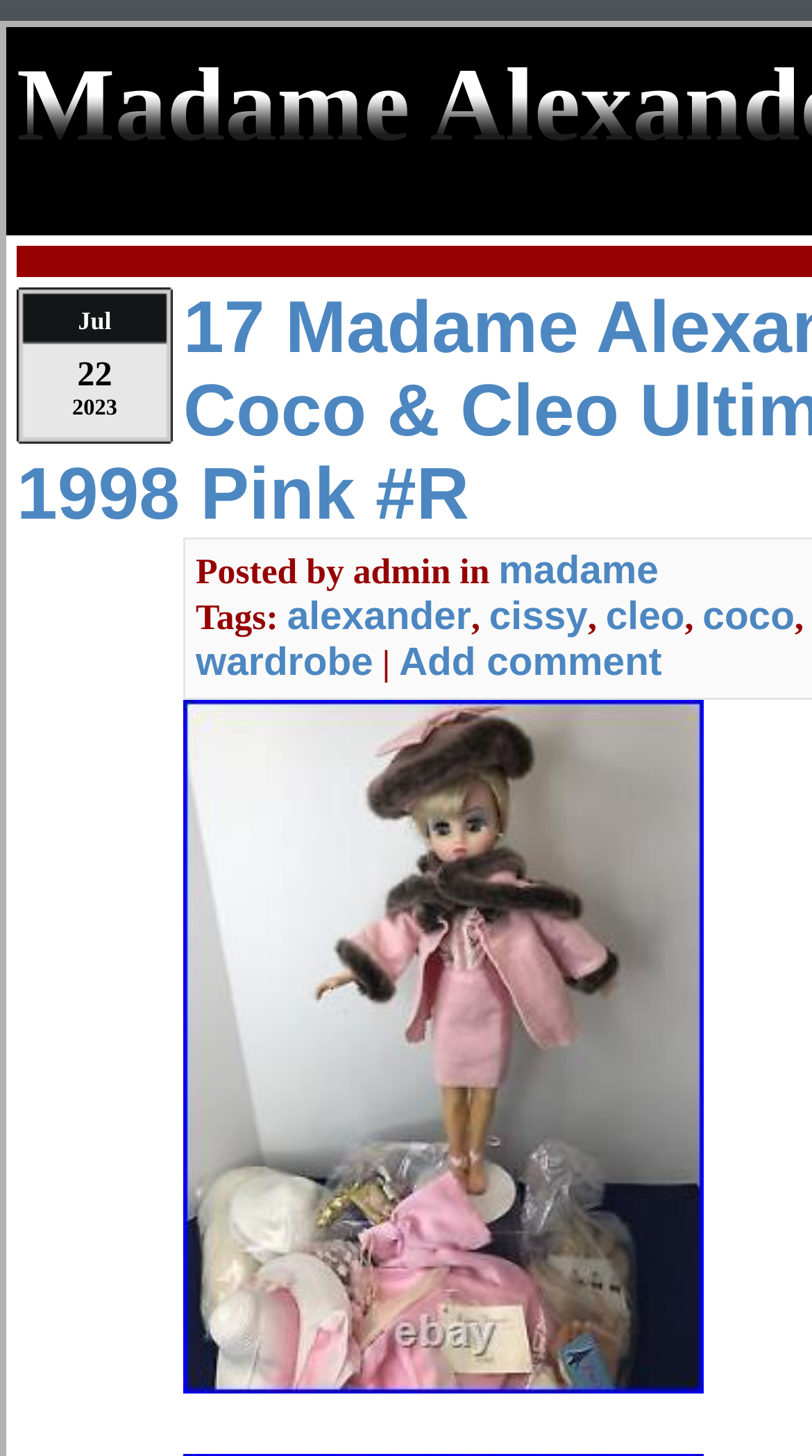Based on the element description: "wardrobe", identify the UI element and provide its bounding box coordinates. Use four float numbers between 0 and 1, [left, top, right, bottom].

[0.241, 0.441, 0.46, 0.471]